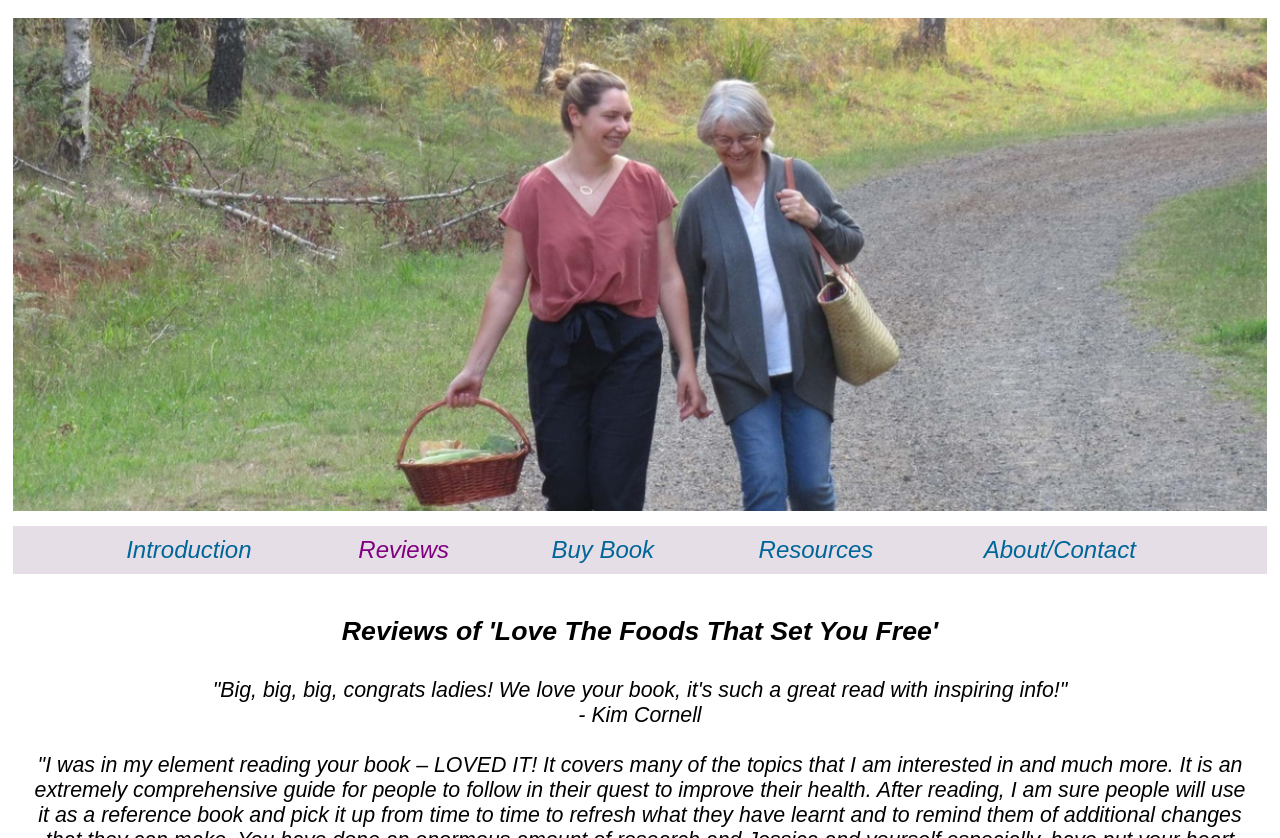What type of content is present in the top section of the webpage?
Refer to the image and offer an in-depth and detailed answer to the question.

The top section of the webpage contains an image, which is indicated by the presence of an 'image' element with a bounding box coordinate of [0.01, 0.021, 0.99, 0.61]. This image is likely a header or banner image for the webpage.